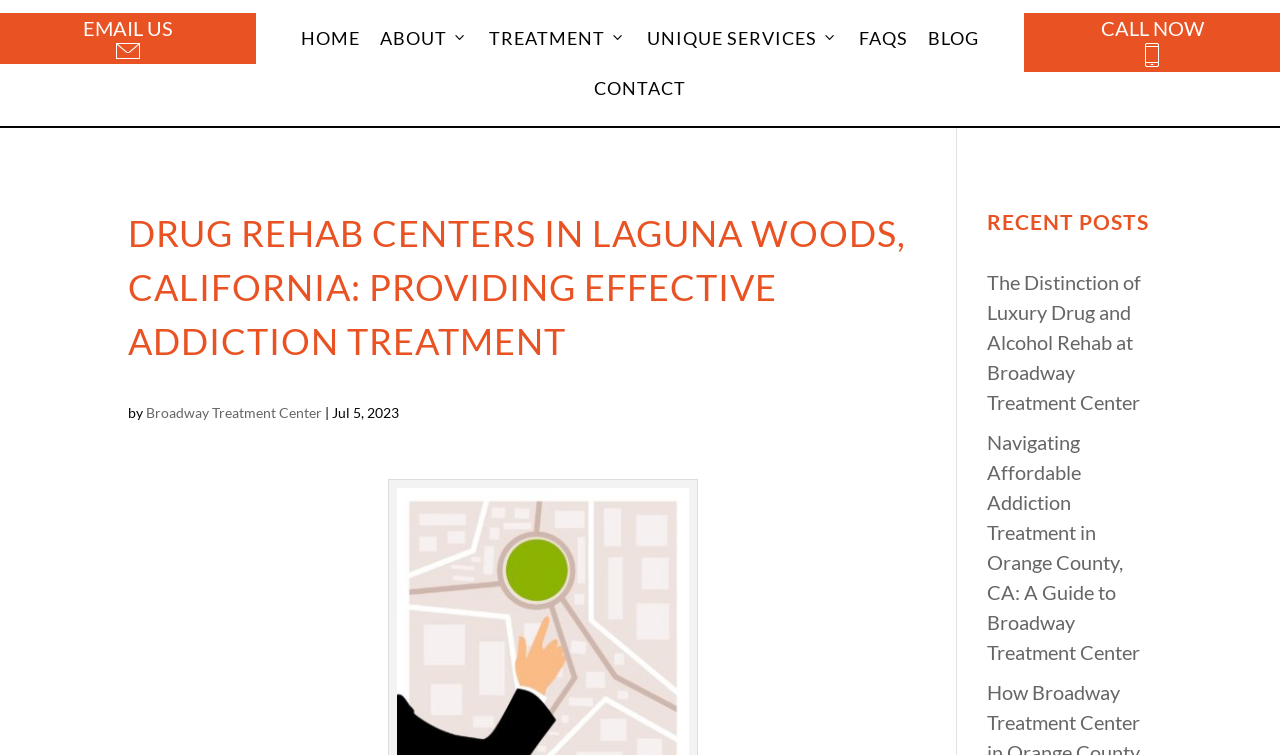What is the date of the latest article?
From the screenshot, supply a one-word or short-phrase answer.

Jul 5, 2023